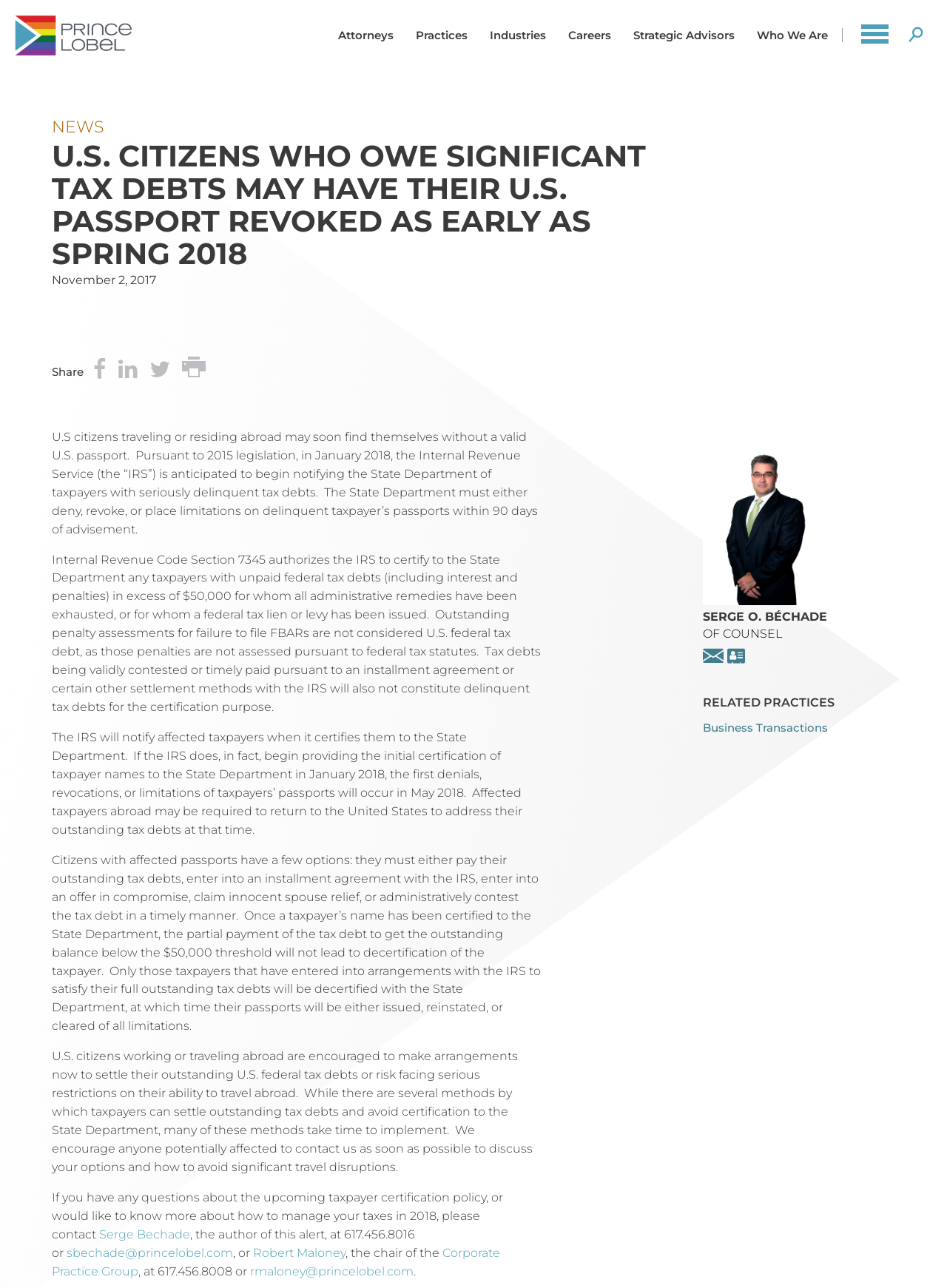Locate the bounding box coordinates of the element that should be clicked to fulfill the instruction: "Click on the navigation menu button".

[0.898, 0.01, 0.95, 0.045]